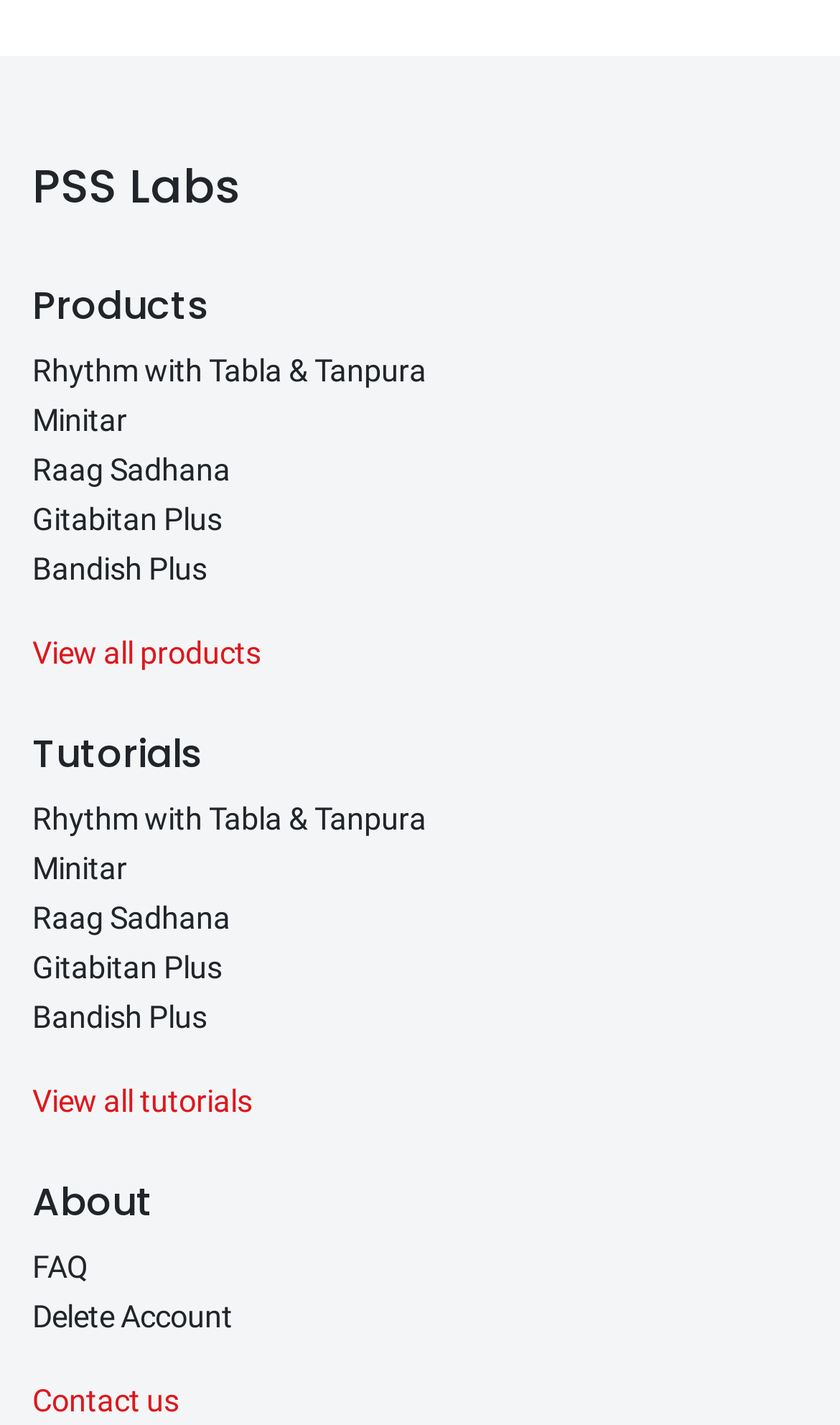Respond to the question below with a single word or phrase:
What is the first product listed?

Rhythm with Tabla & Tanpura